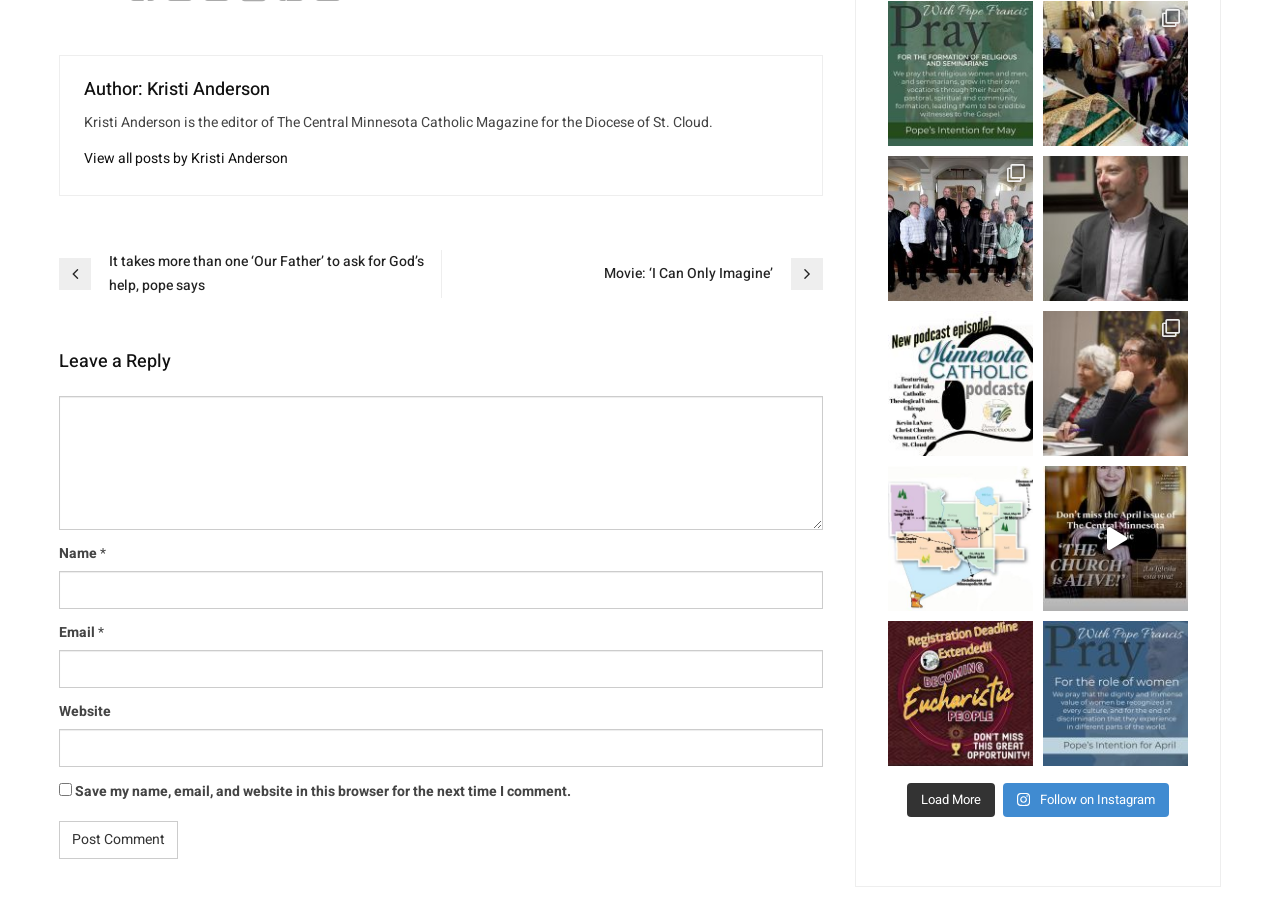What is the topic of the article linked to the image with Pope Francis?
Examine the image closely and answer the question with as much detail as possible.

The image with Pope Francis is linked to a text that mentions Pope Francis' prayer intention, indicating that the article is about his prayer intention.